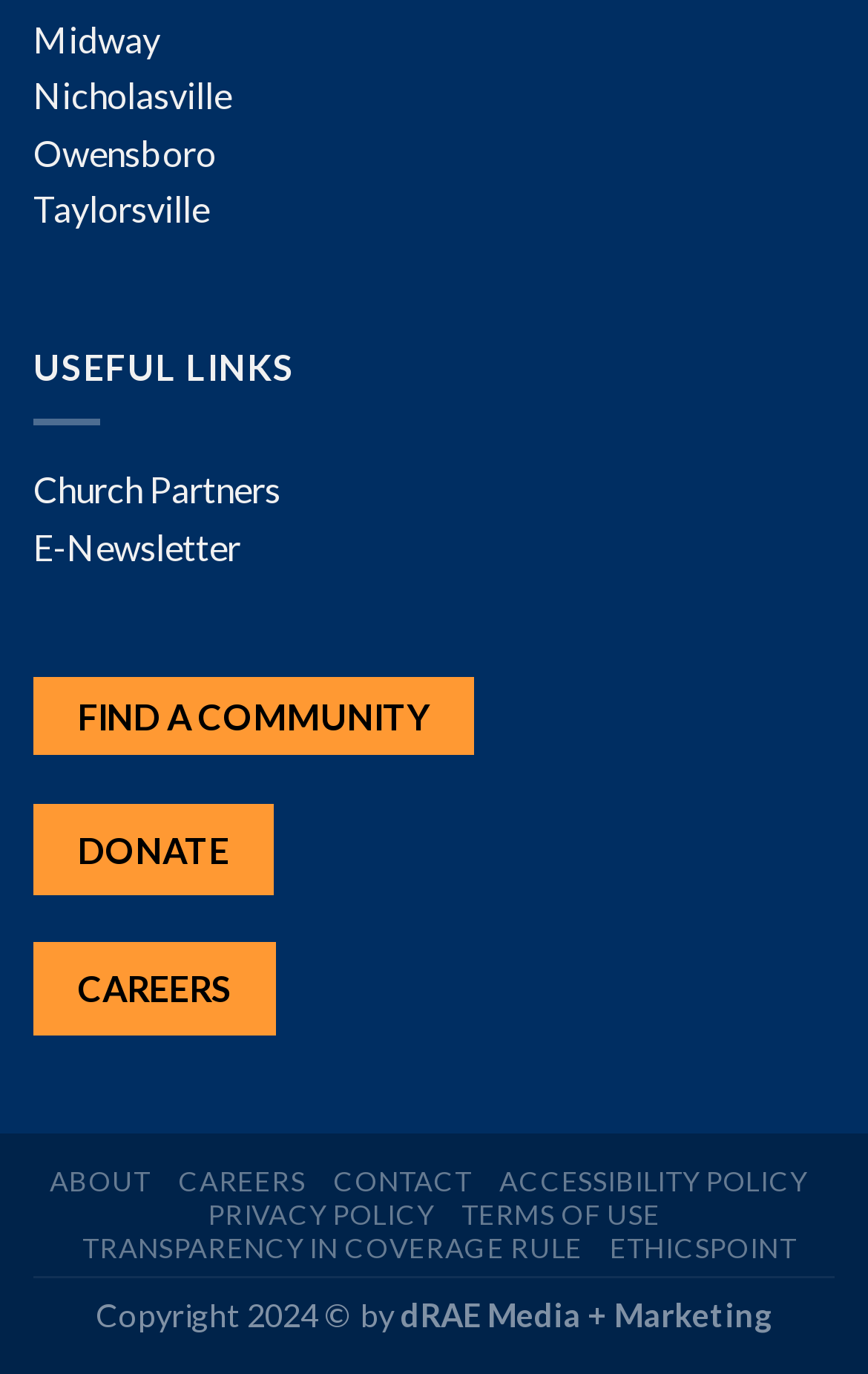Determine the bounding box coordinates of the region I should click to achieve the following instruction: "visit Midway". Ensure the bounding box coordinates are four float numbers between 0 and 1, i.e., [left, top, right, bottom].

[0.038, 0.012, 0.185, 0.043]